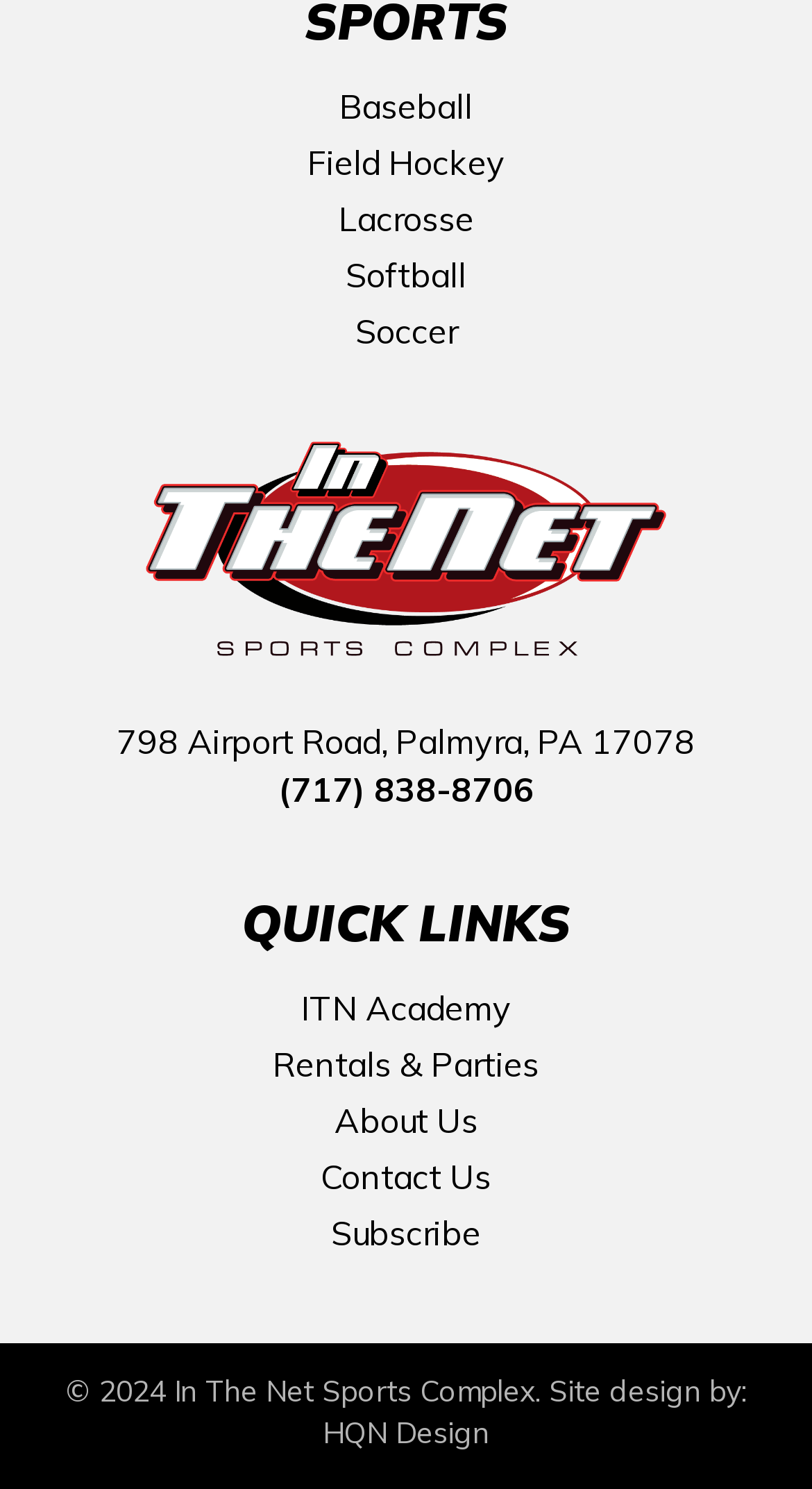Analyze the image and answer the question with as much detail as possible: 
What is the address of In The Net Sports Complex?

I found the address by looking at the static text element located at [0.144, 0.484, 0.856, 0.512] which contains the address information.